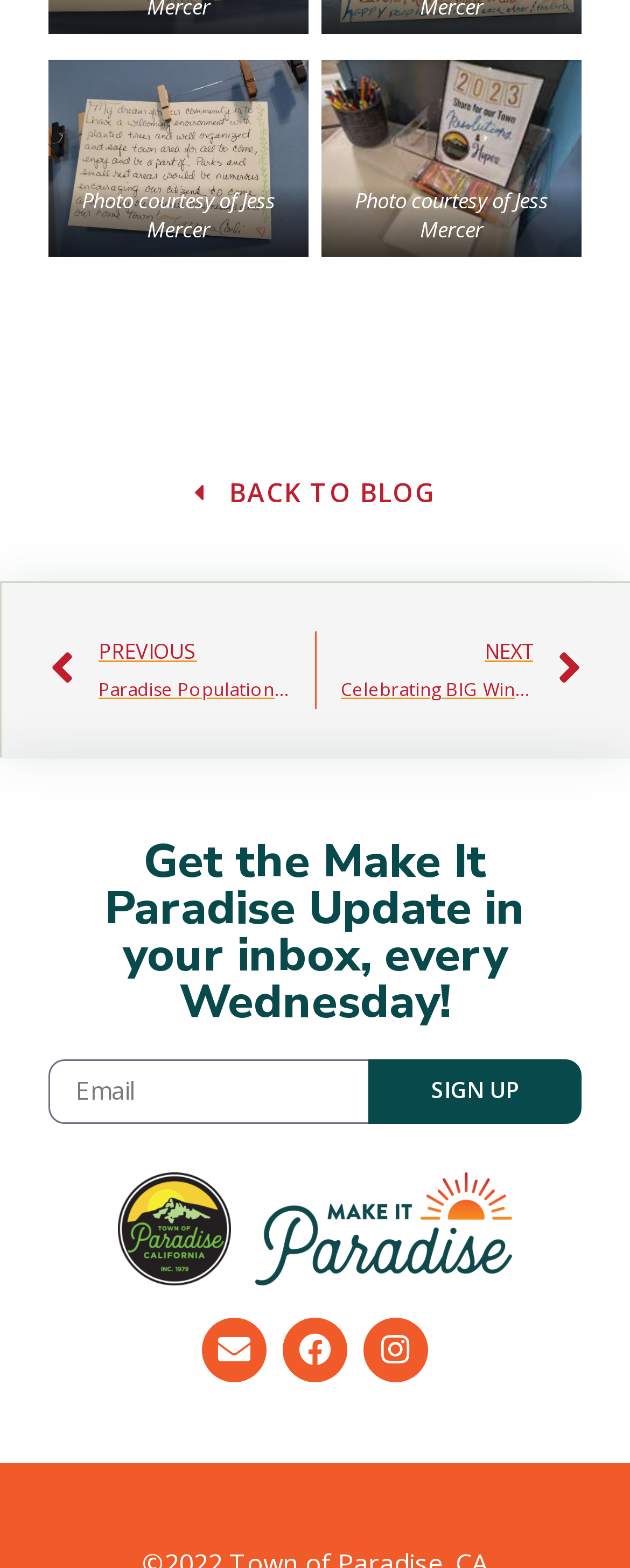Kindly determine the bounding box coordinates for the area that needs to be clicked to execute this instruction: "View next blog post".

[0.541, 0.403, 0.923, 0.452]